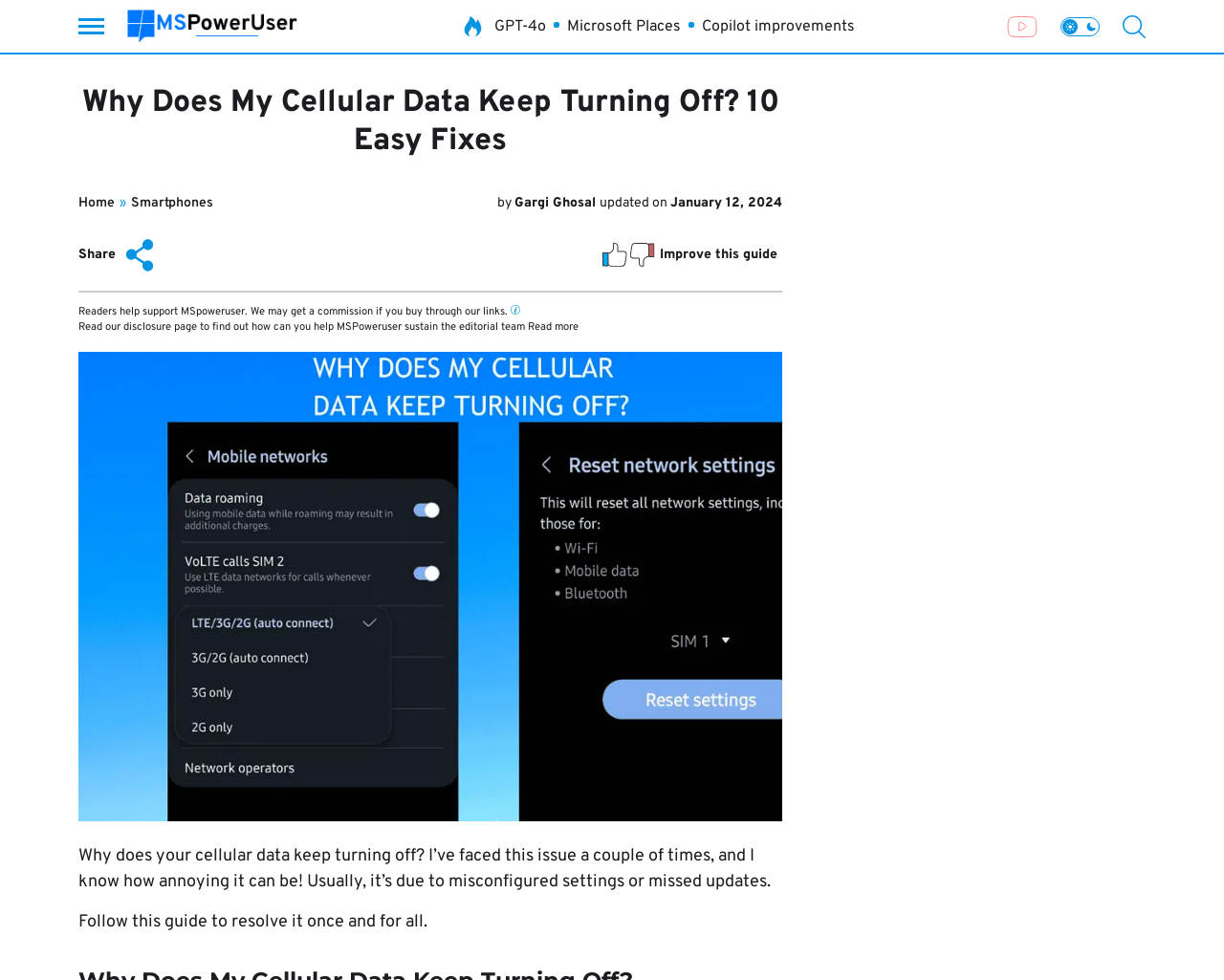Respond with a single word or phrase:
What is the author of this article?

Gargi Ghosal